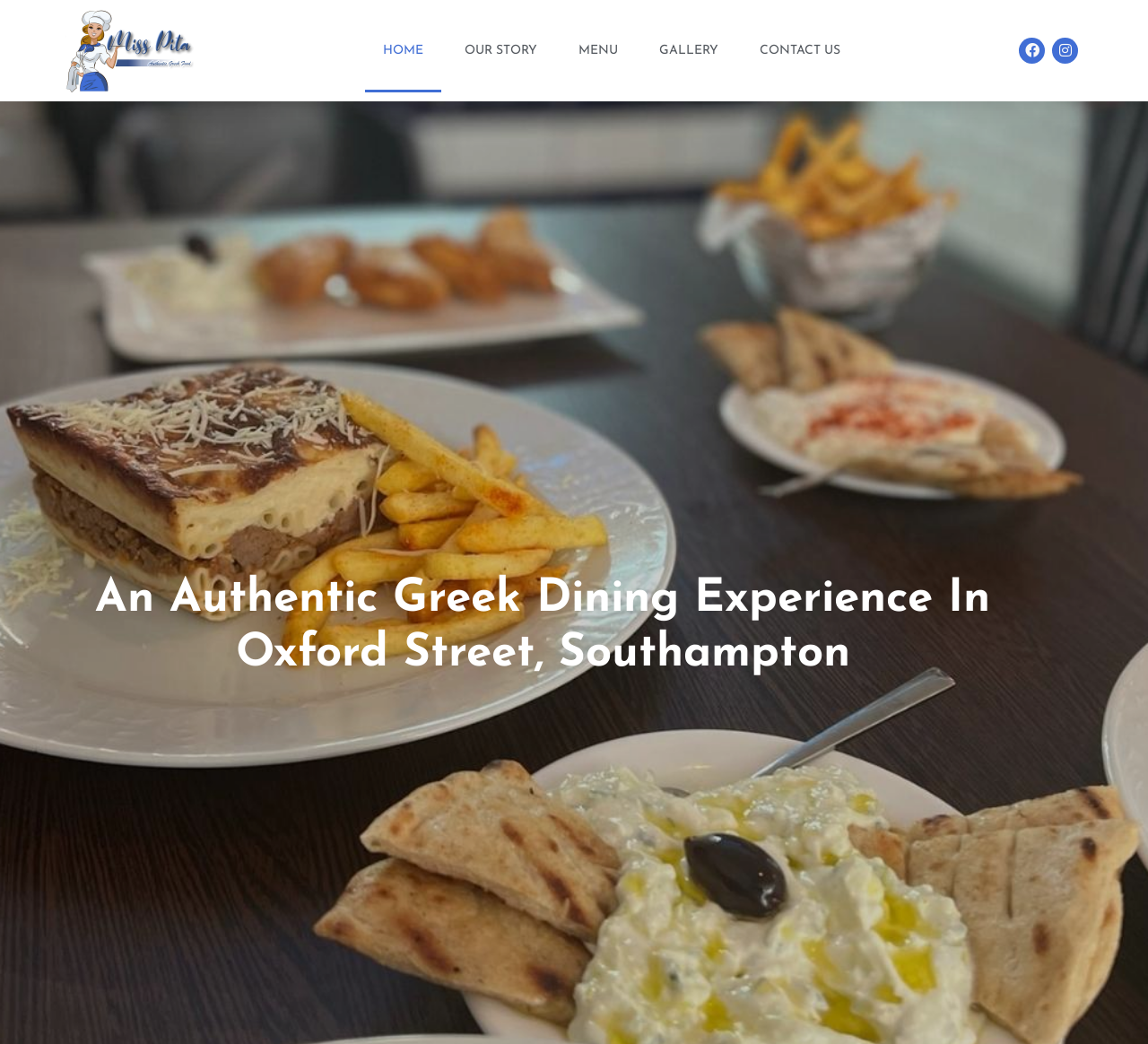Given the element description Our Story, identify the bounding box coordinates for the UI element on the webpage screenshot. The format should be (top-left x, top-left y, bottom-right x, bottom-right y), with values between 0 and 1.

[0.389, 0.009, 0.483, 0.088]